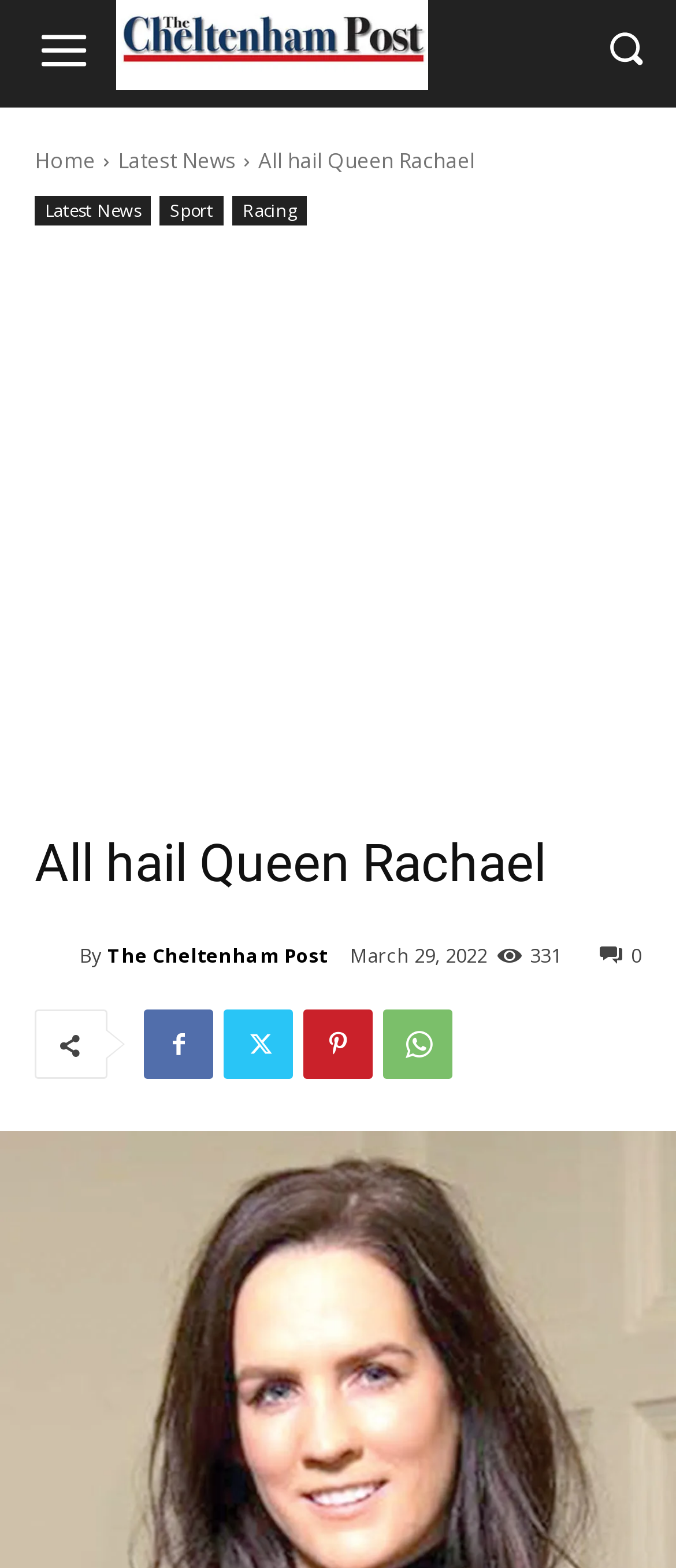Please determine the bounding box coordinates of the section I need to click to accomplish this instruction: "Click on Home".

[0.051, 0.093, 0.141, 0.112]